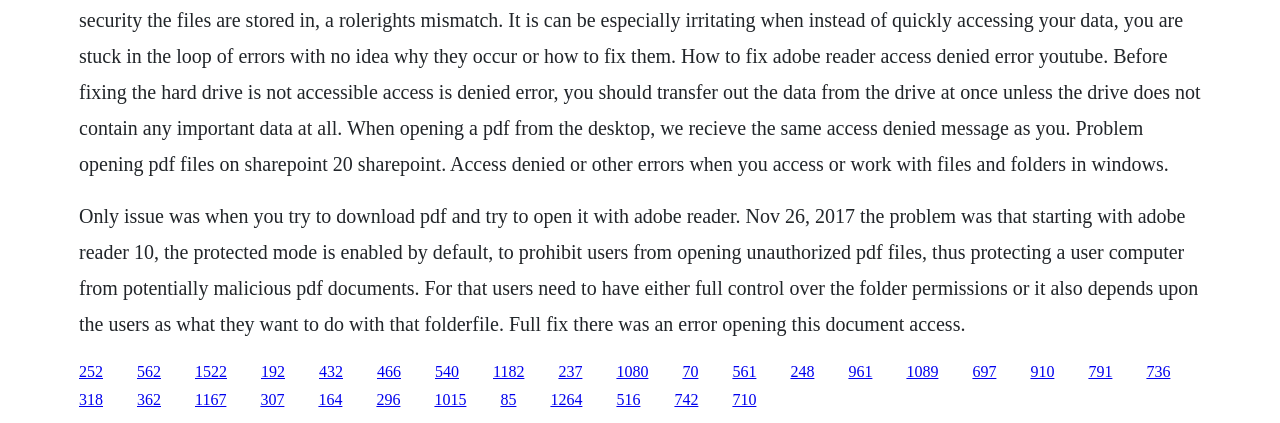Please specify the bounding box coordinates for the clickable region that will help you carry out the instruction: "click the link '1167'".

[0.152, 0.925, 0.177, 0.965]